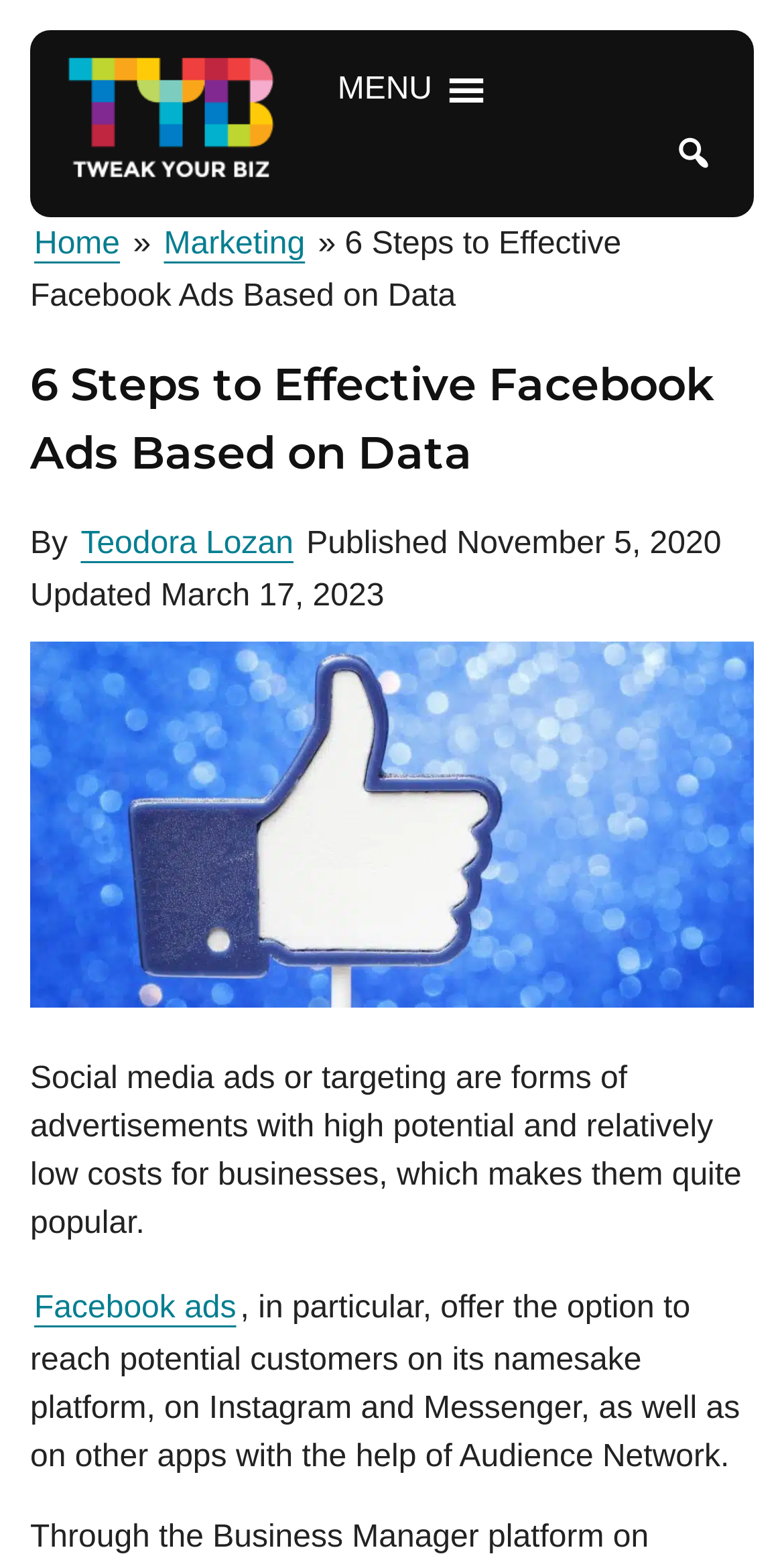Please determine the bounding box coordinates for the element with the description: "Facebook ads".

[0.038, 0.824, 0.306, 0.861]